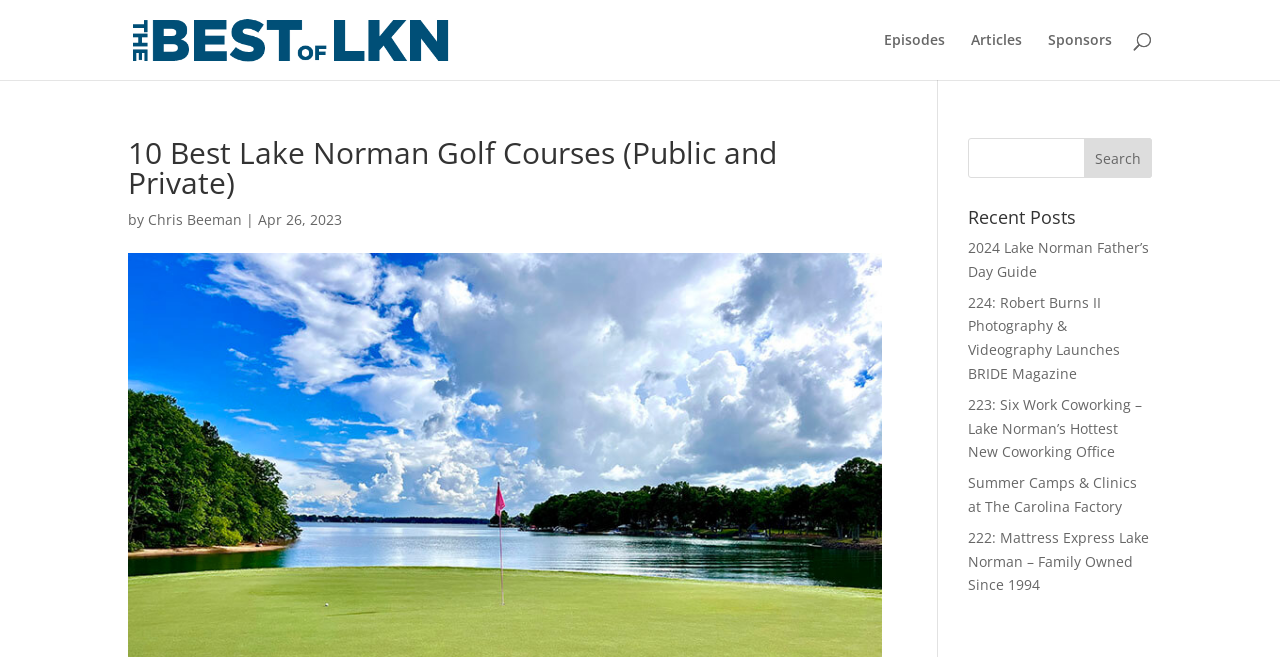Locate the bounding box coordinates of the element's region that should be clicked to carry out the following instruction: "Search for Lake Norman golf courses". The coordinates need to be four float numbers between 0 and 1, i.e., [left, top, right, bottom].

[0.756, 0.21, 0.9, 0.271]